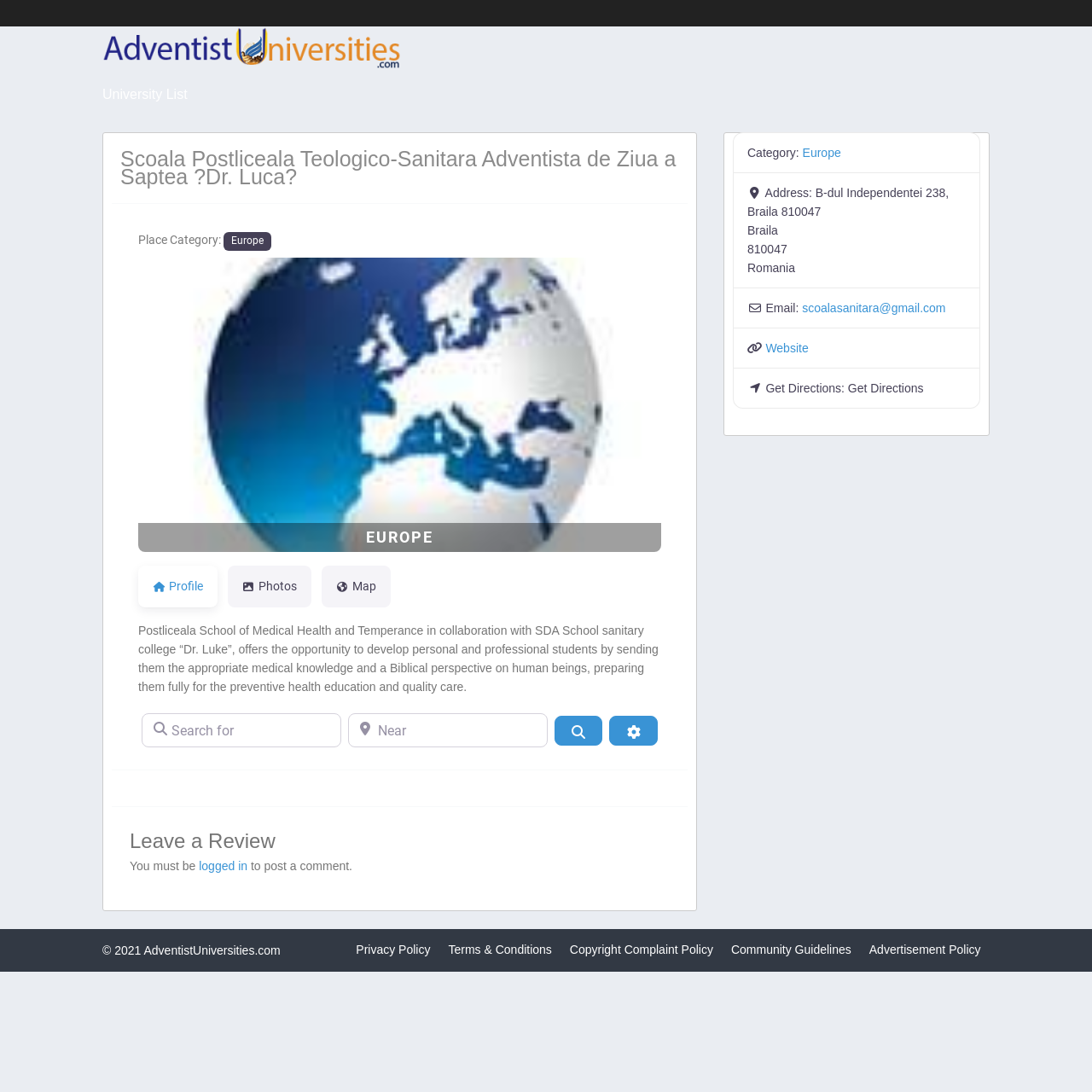Locate the bounding box coordinates of the element's region that should be clicked to carry out the following instruction: "Click the 'Previous' button". The coordinates need to be four float numbers between 0 and 1, i.e., [left, top, right, bottom].

[0.127, 0.236, 0.198, 0.505]